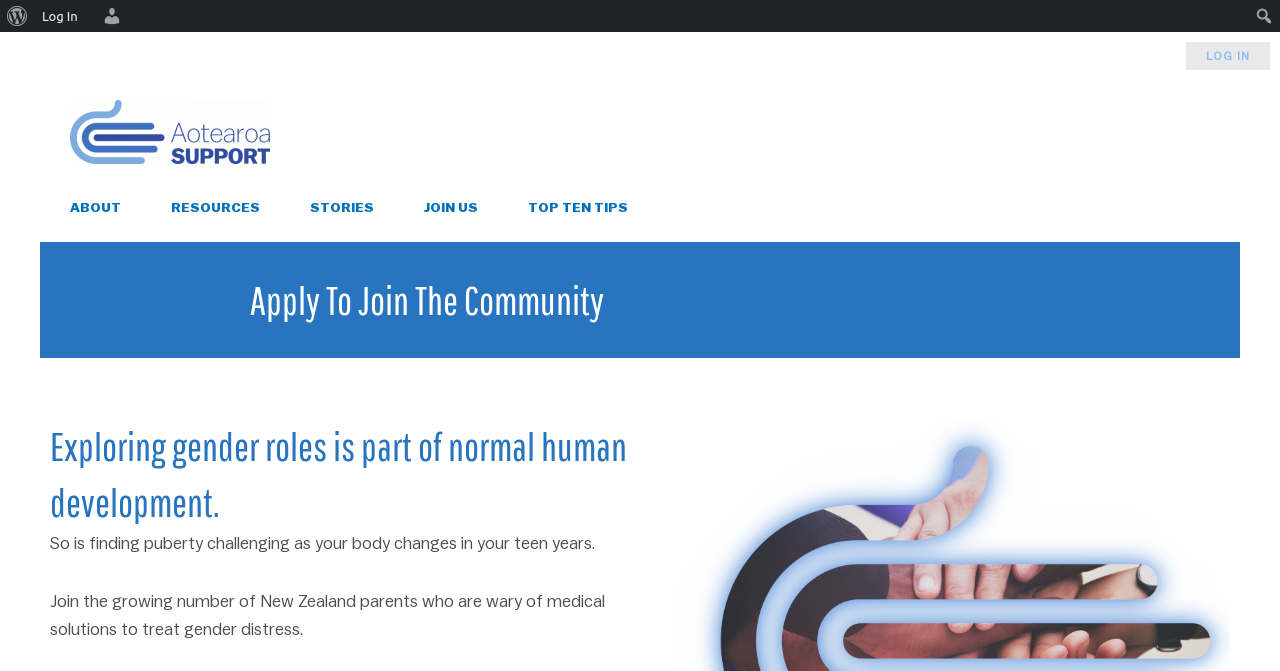What is the orientation of the menu?
Refer to the screenshot and answer in one word or phrase.

Vertical